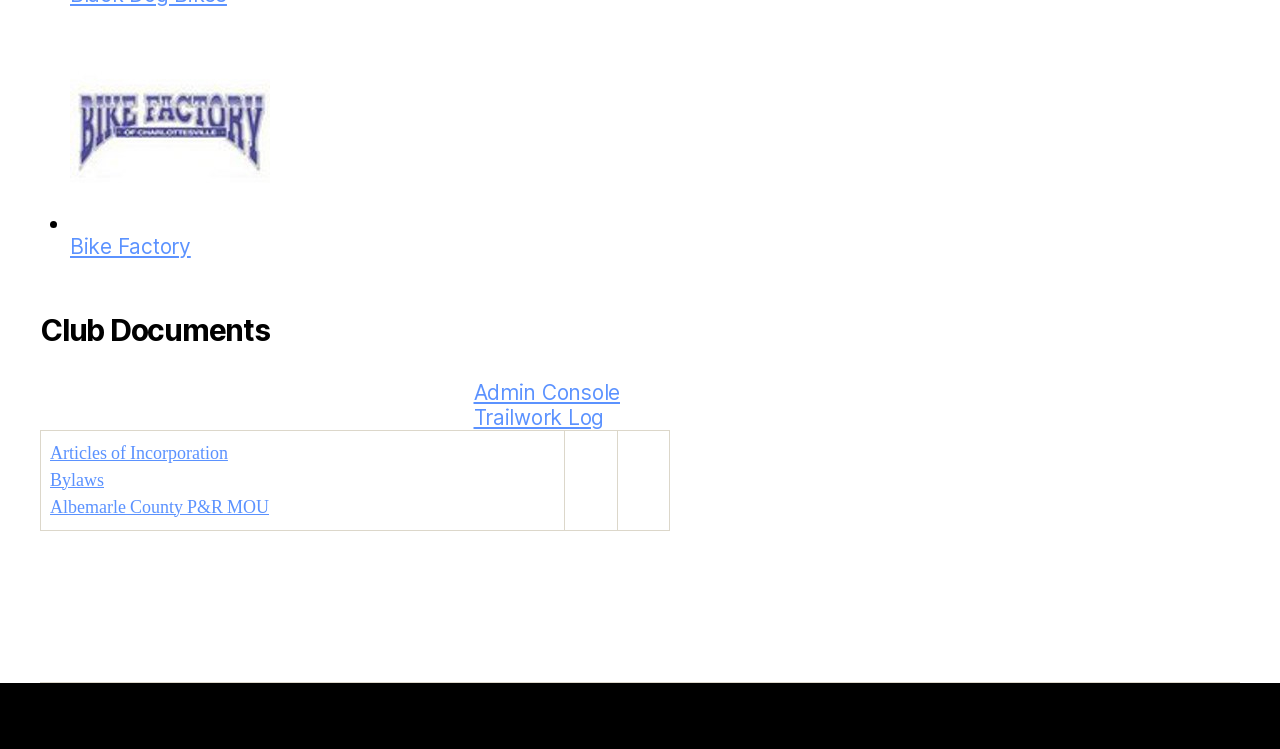Use a single word or phrase to answer the question:
What is the purpose of the 'Admin Console' link?

Unknown